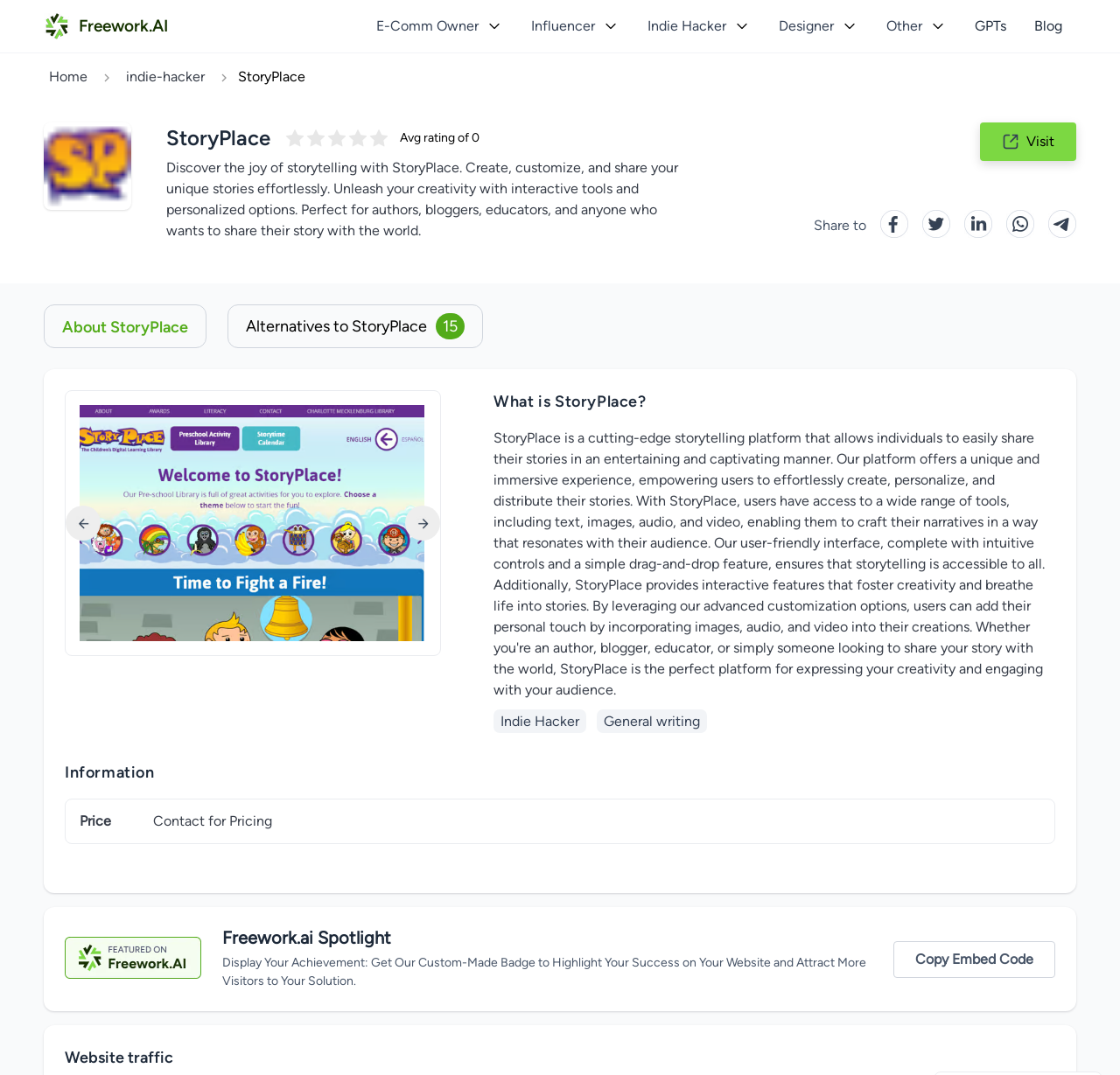Please give the bounding box coordinates of the area that should be clicked to fulfill the following instruction: "Share this news article on Facebook". The coordinates should be in the format of four float numbers from 0 to 1, i.e., [left, top, right, bottom].

None